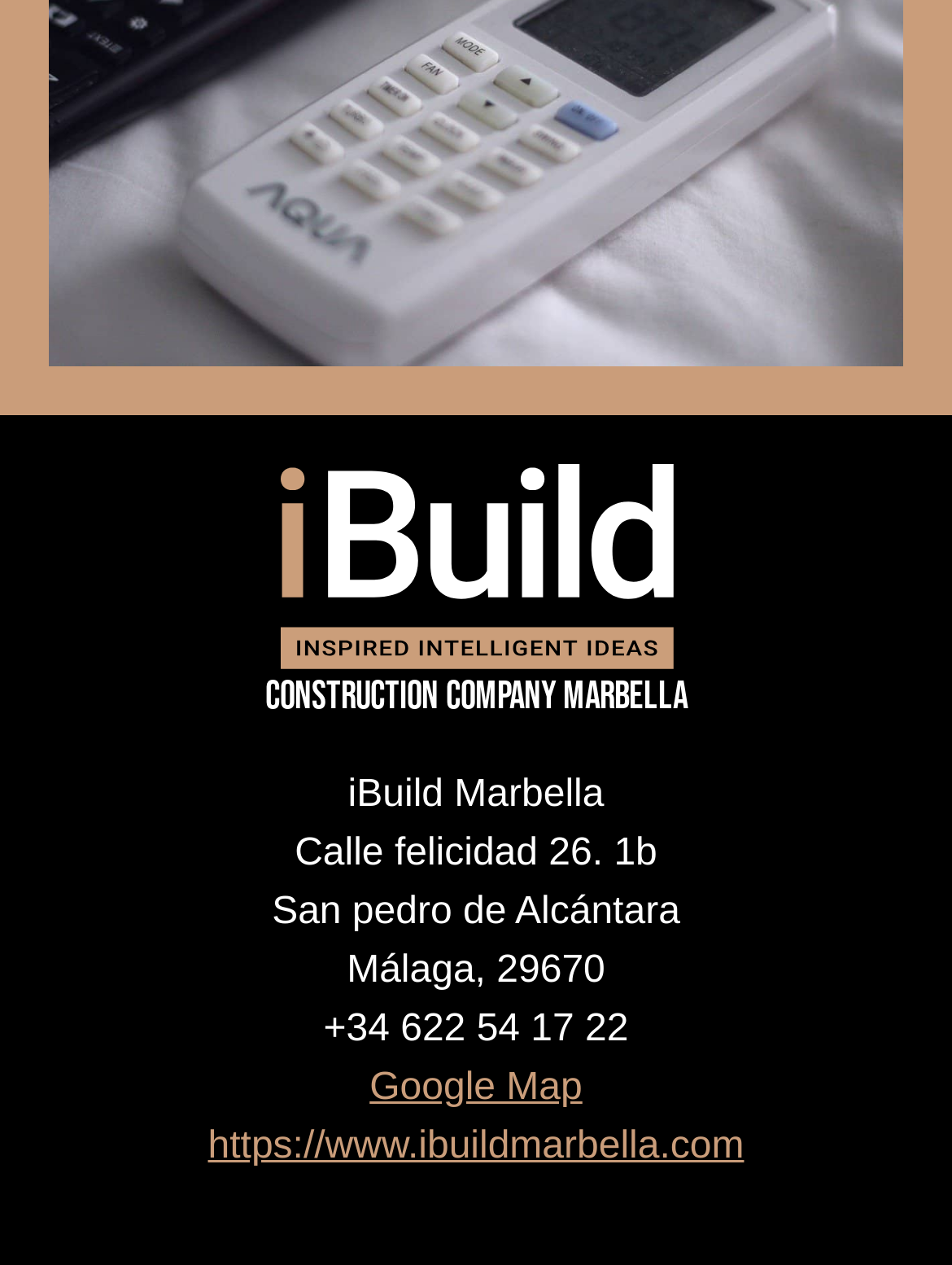Determine the bounding box for the described UI element: "Google Map".

[0.388, 0.843, 0.612, 0.876]